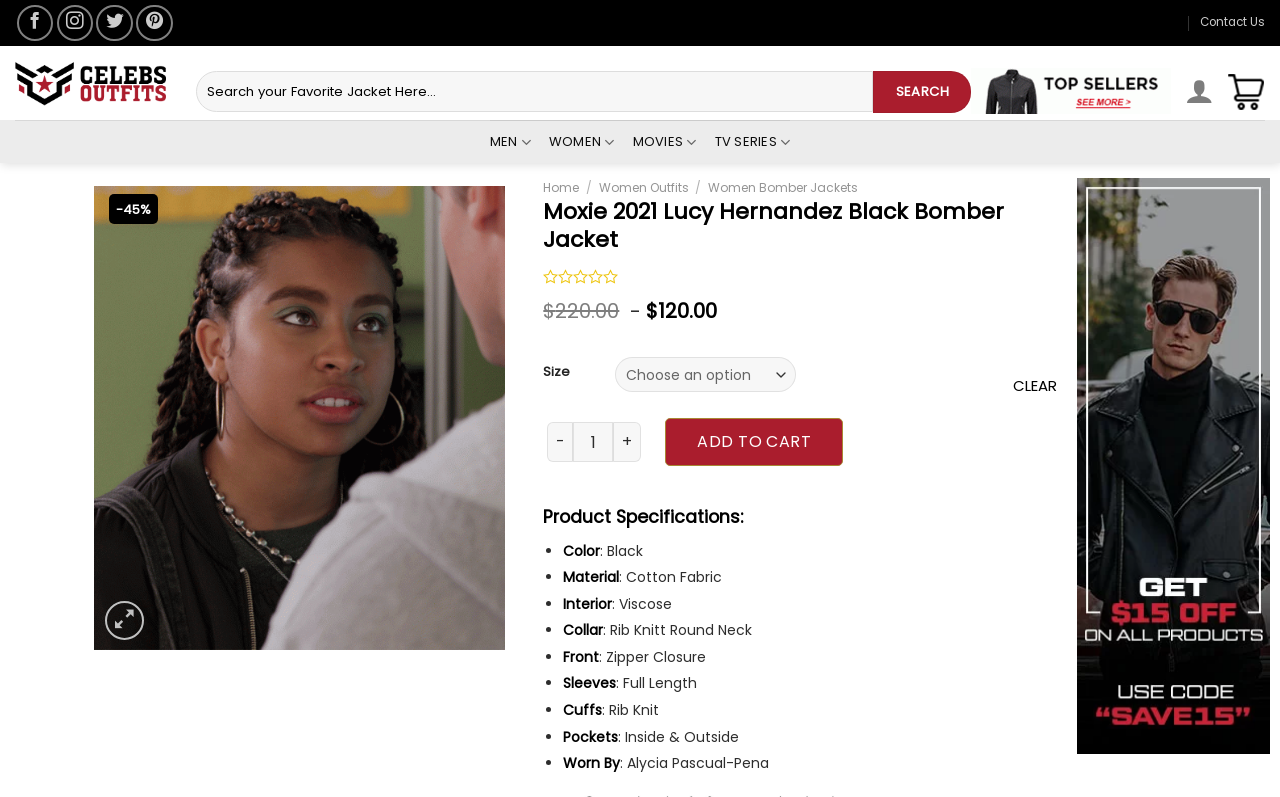Generate a thorough caption detailing the webpage content.

The webpage is an e-commerce product page for the "Moxie 2021 Lucy Hernandez Black Bomber Jacket" on Celebs Outfits. At the top, there are social media links to follow Celebs Outfits on Facebook, Instagram, Twitter, and Pinterest, as well as a "Contact Us" link. Below that, there is a search bar with a submit button.

On the left side, there is a navigation menu with links to "MEN", "WOMEN", "MOVIES", and "TV SERIES". Below that, there is a table with a discount offer of "-45%".

The main content of the page is a product showcase, featuring a large image of the jacket. Below the image, there are two links: one to the product page and another to a related product. On the right side of the image, there is a "Rated 0 out of 5" rating with a star icon.

Below the product image, there is a product description section with the title "Moxie 2021 Lucy Hernandez Black Bomber Jacket" and a price section showing the original price of "$220.00" with a strike-through and a discounted price of "$120.00". There is also a "Size" dropdown menu and a quantity selector with "+" and "-" buttons.

Further down, there is a "Product Specifications" section with a list of bullet points detailing the product features, including color, material, interior, collar, front, sleeves, cuffs, and pockets.

At the bottom of the page, there is an "ADD TO CART" button. On the top right corner, there are links to "top sellers", a cart icon, and a search icon.